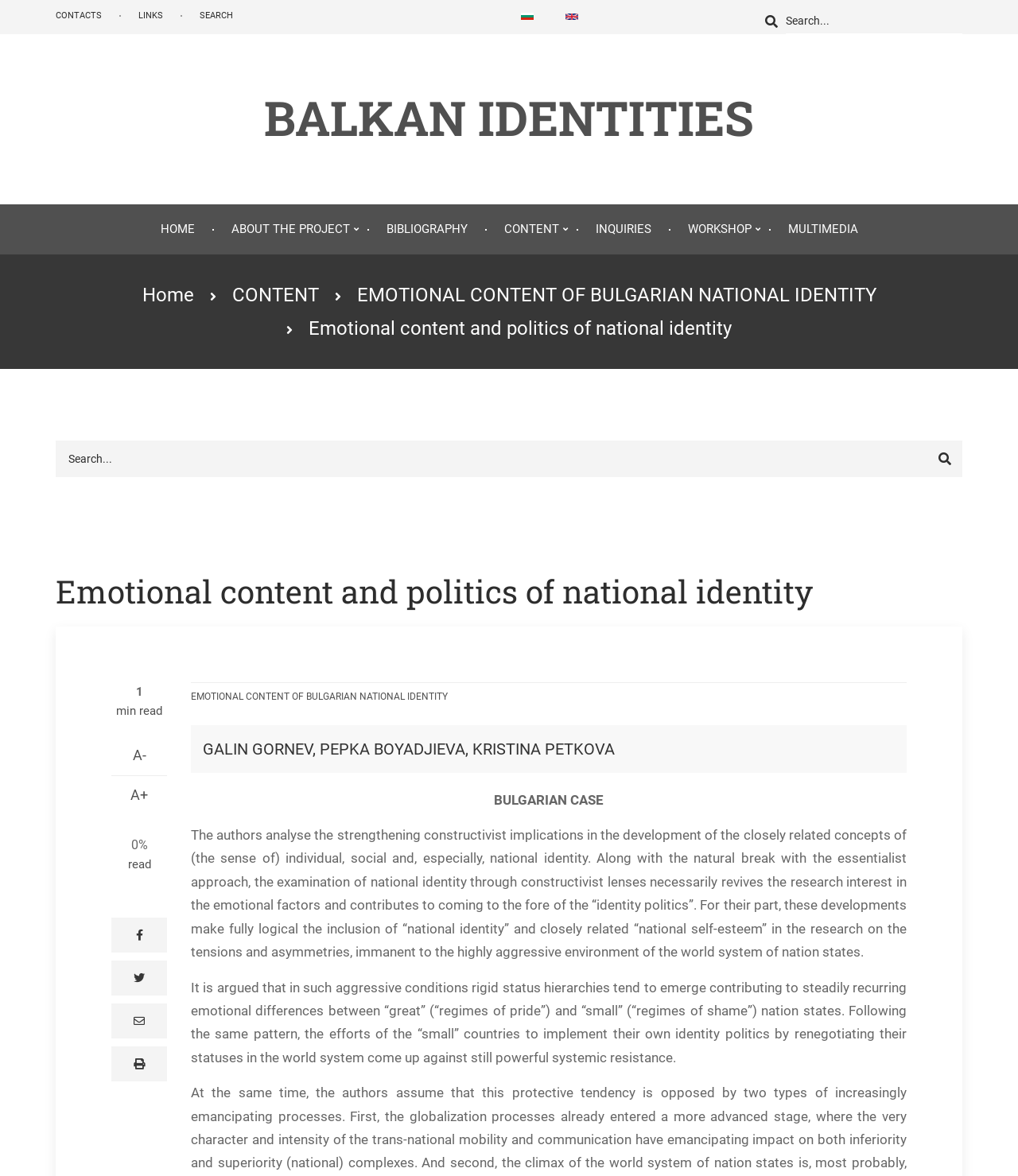Please locate the bounding box coordinates of the element that needs to be clicked to achieve the following instruction: "Search for a specific content". The coordinates should be four float numbers between 0 and 1, i.e., [left, top, right, bottom].

[0.055, 0.375, 0.945, 0.406]